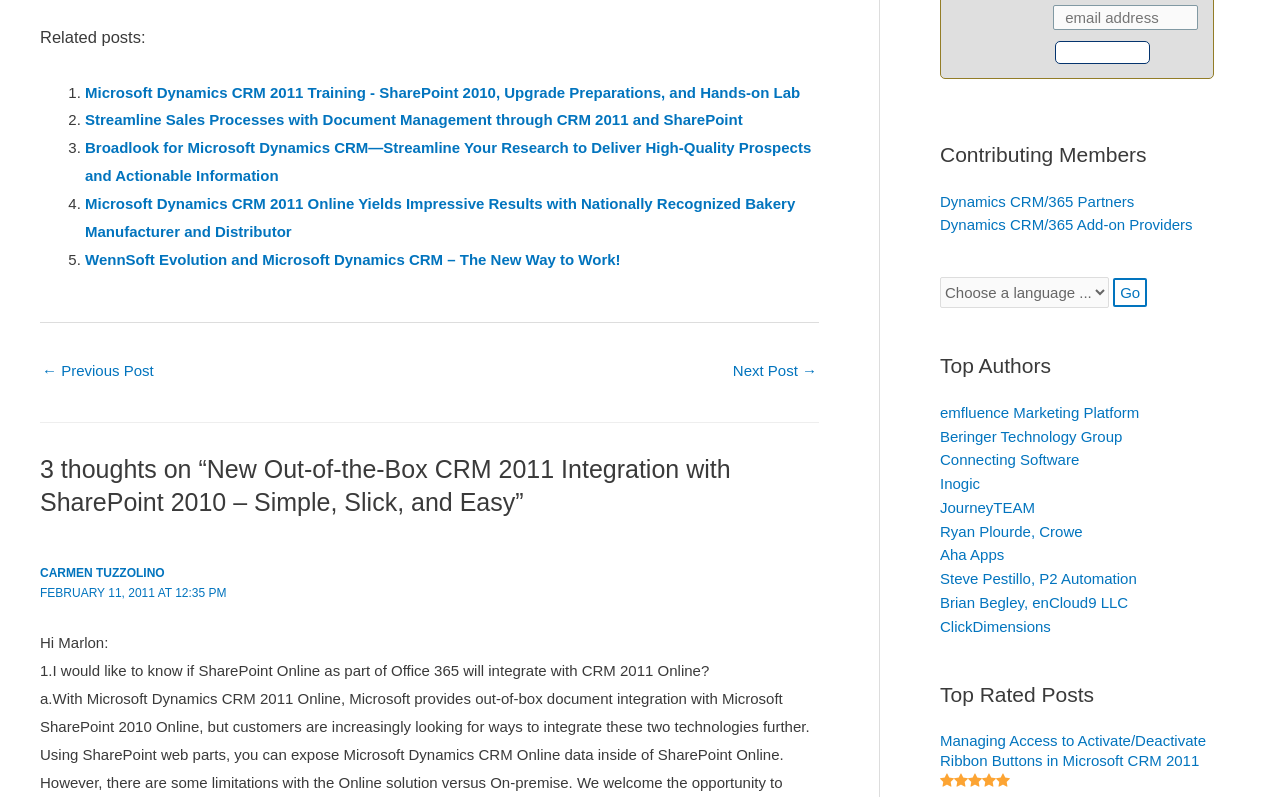How many top rated posts are listed?
Based on the visual details in the image, please answer the question thoroughly.

I found the link element with the text 'Managing Access to Activate/Deactivate Ribbon Buttons in Microsoft CRM 2011' under the heading element with the text 'Top Rated Posts', which suggests that there is only 1 top rated post listed.